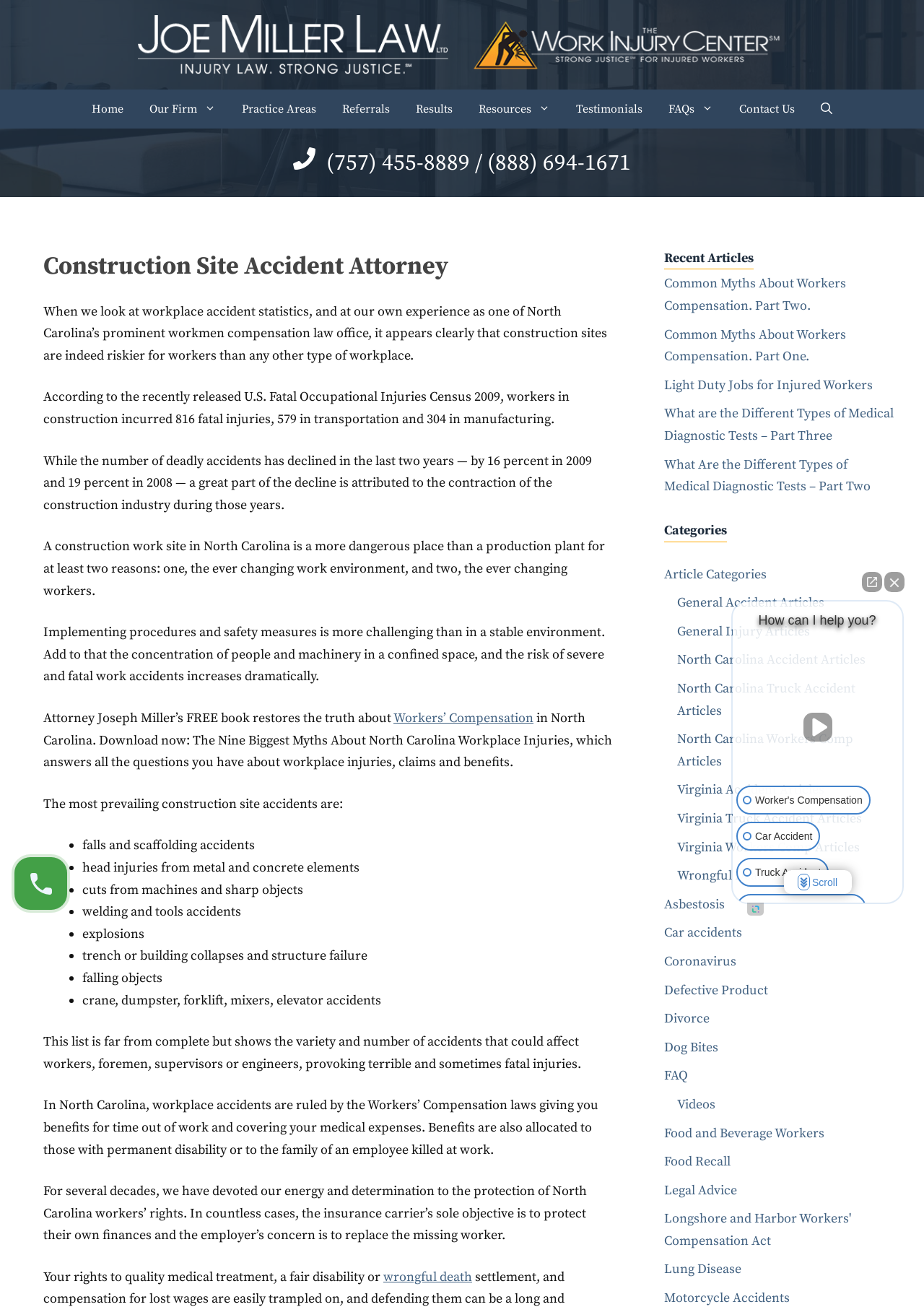For the given element description Car accidents, determine the bounding box coordinates of the UI element. The coordinates should follow the format (top-left x, top-left y, bottom-right x, bottom-right y) and be within the range of 0 to 1.

[0.719, 0.707, 0.803, 0.72]